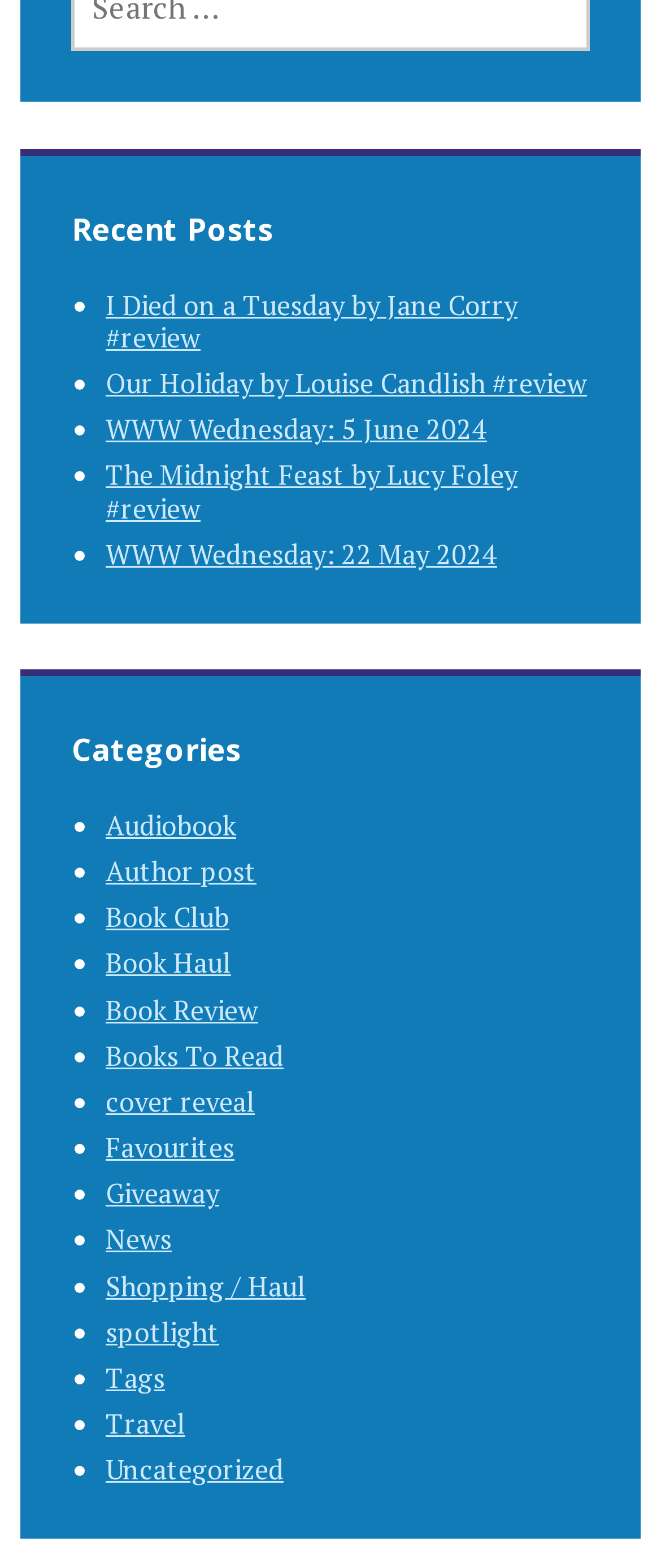Please answer the following query using a single word or phrase: 
How many posts are listed under 'Recent Posts'?

5